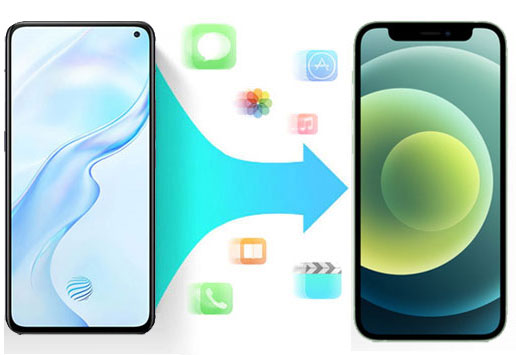Describe every significant element in the image thoroughly.

This image illustrates the process of transferring data from an Android device (on the left) to an iPhone (on the right). A vibrant blue arrow points from the Android phone towards the iPhone, symbolizing the seamless exchange of various types of data, including contacts, messages, photos, and apps. Surrounding the arrow, colorful icons represent different forms of data such as messages, photos, and music, highlighting the breadth of content that can be transferred during the switch to a new iPhone. This visual metaphor serves as a guide for users embarking on the transition between these two operating systems, emphasizing the efficiency and simplicity of modern data transfer methods.